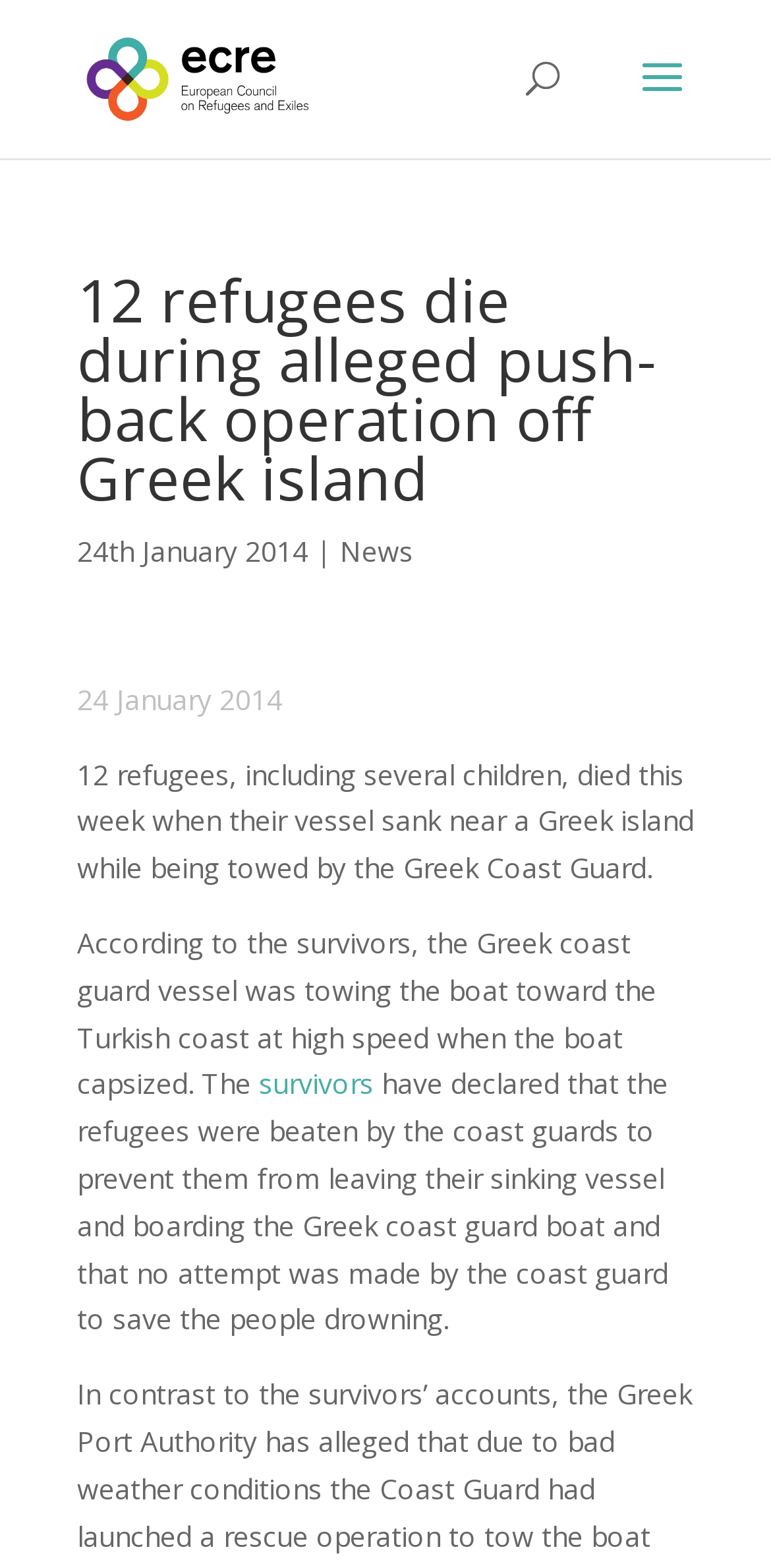Could you identify the text that serves as the heading for this webpage?

12 refugees die during alleged push-back operation off Greek island